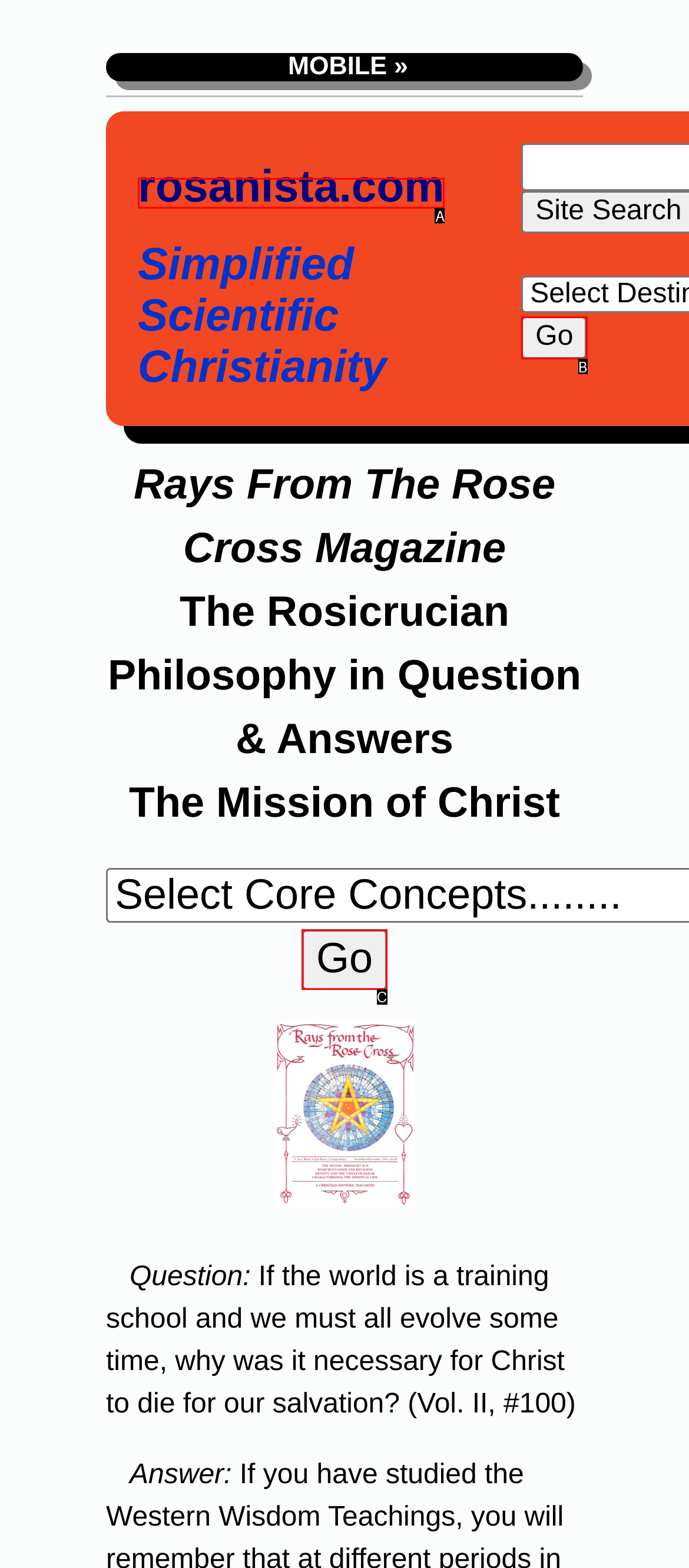Determine which option matches the element description: parent_node: Select Core Concepts........ value="Go"
Answer using the letter of the correct option.

C